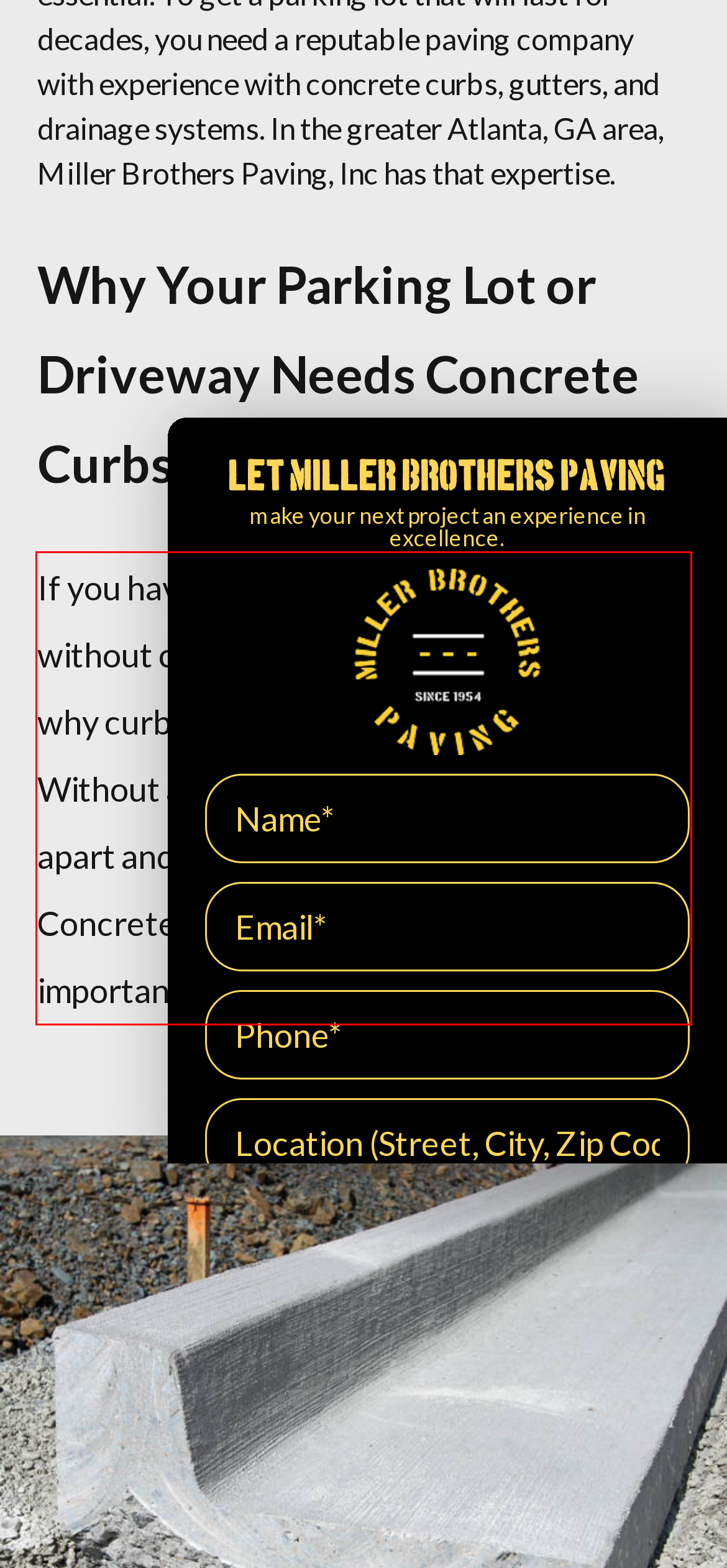Using the provided screenshot, read and generate the text content within the red-bordered area.

If you have ever seen asphalt pavement without concrete edges, then you can see why curbs & gutters are so important. Without a concrete edge, asphalt can break apart and let water into the pavement. Concrete curb & gutter installations provide important stability and drainage.